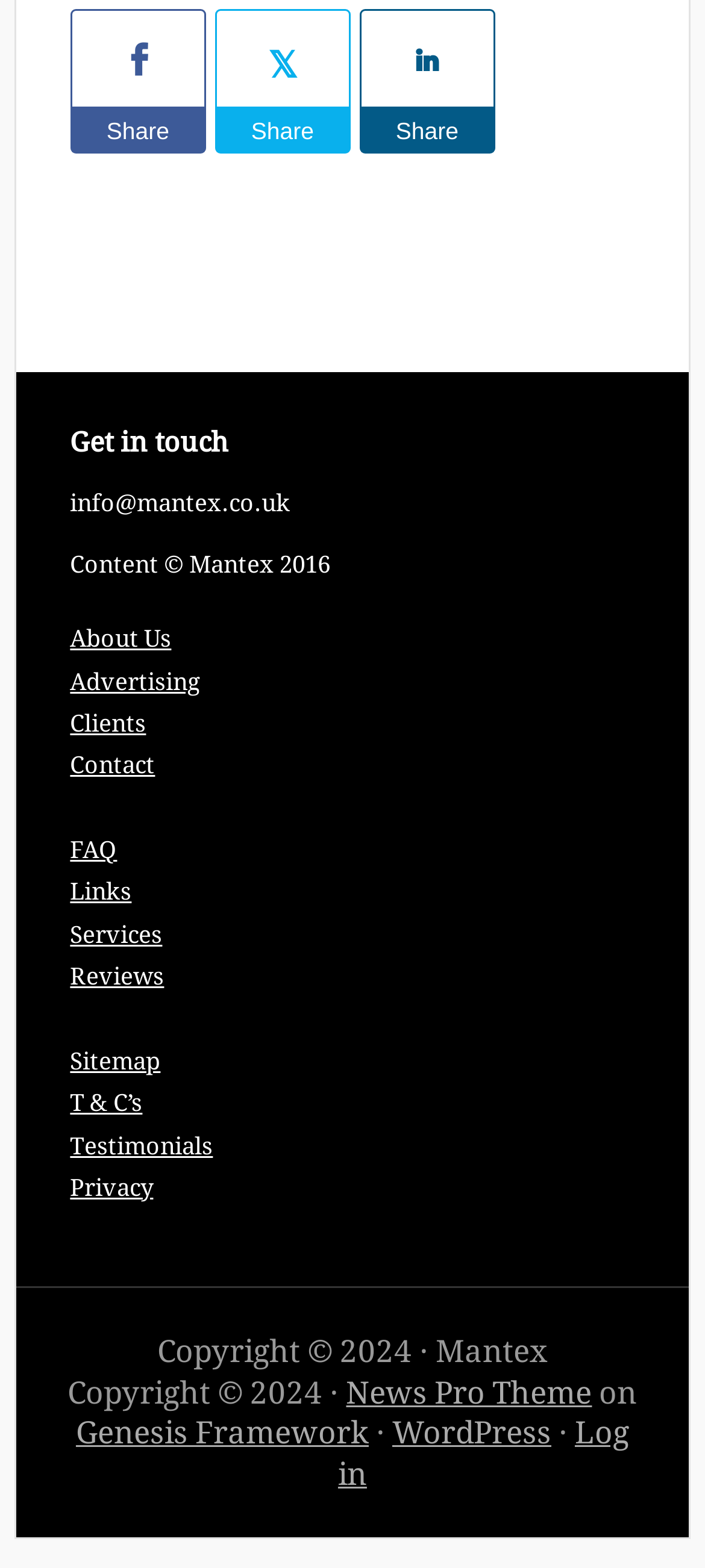Highlight the bounding box of the UI element that corresponds to this description: "Log in".

[0.479, 0.902, 0.892, 0.951]